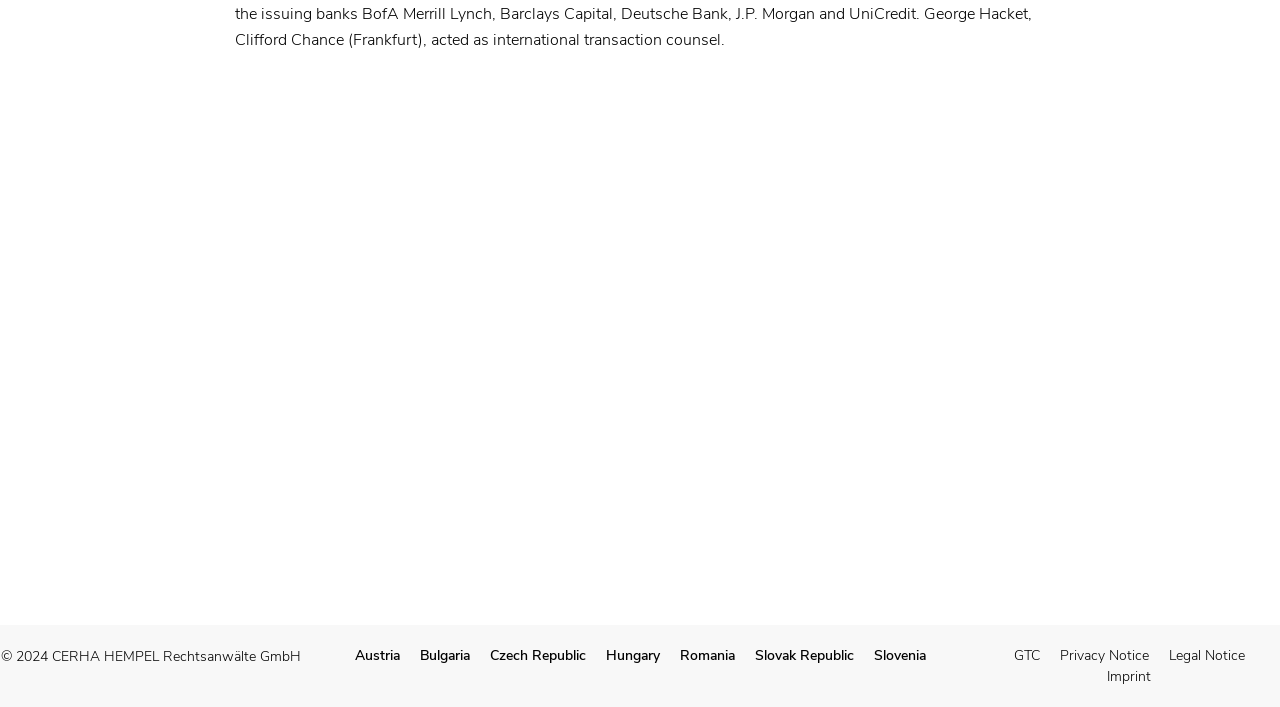For the given element description Czech Republic, determine the bounding box coordinates of the UI element. The coordinates should follow the format (top-left x, top-left y, bottom-right x, bottom-right y) and be within the range of 0 to 1.

[0.382, 0.914, 0.457, 0.941]